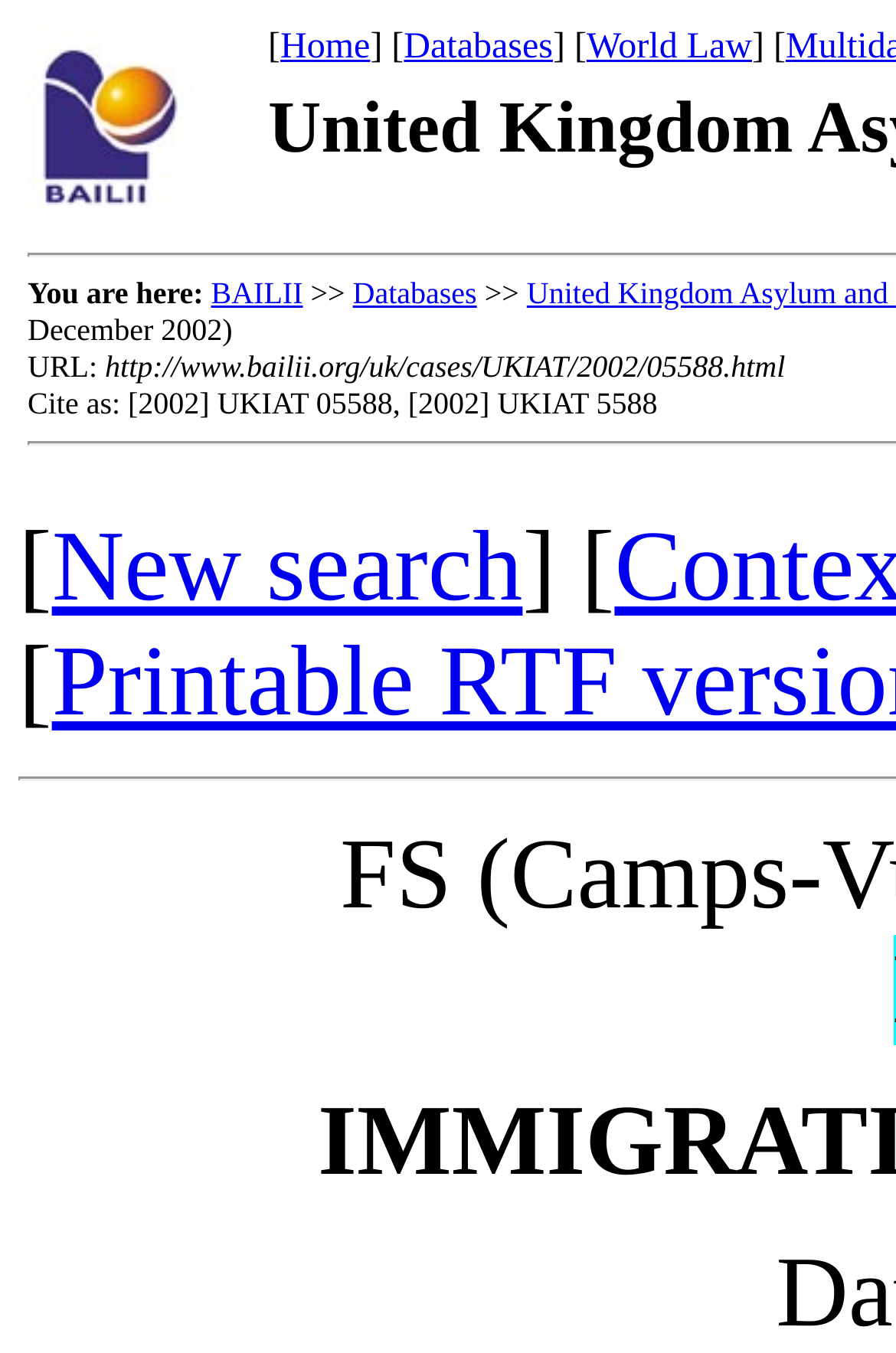What is the URL of the current page?
Answer with a single word or short phrase according to what you see in the image.

http://www.bailii.org/uk/cases/UKIAT/2002/05588.html